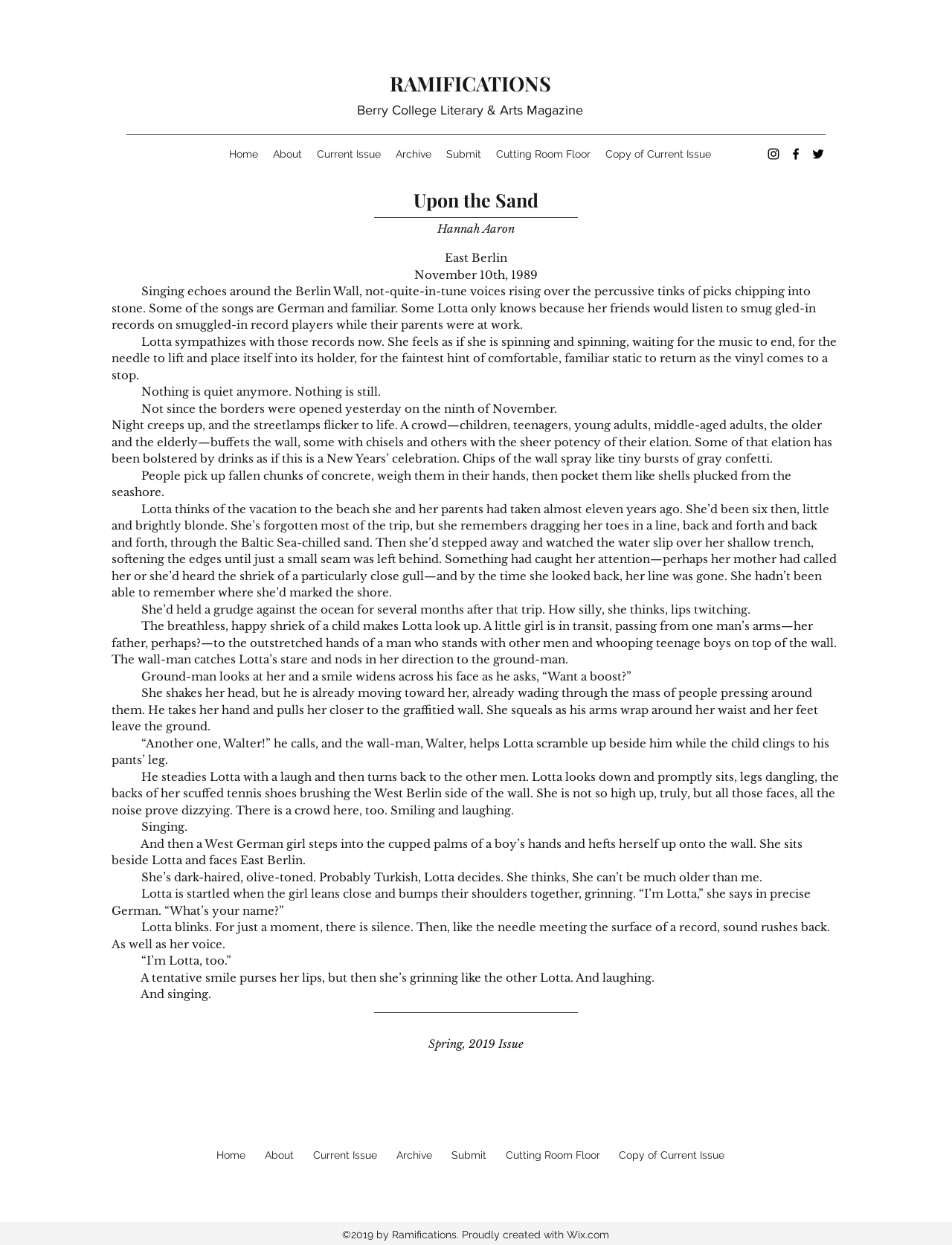What is the name of the literary magazine?
Please provide a single word or phrase as your answer based on the screenshot.

Ramifications